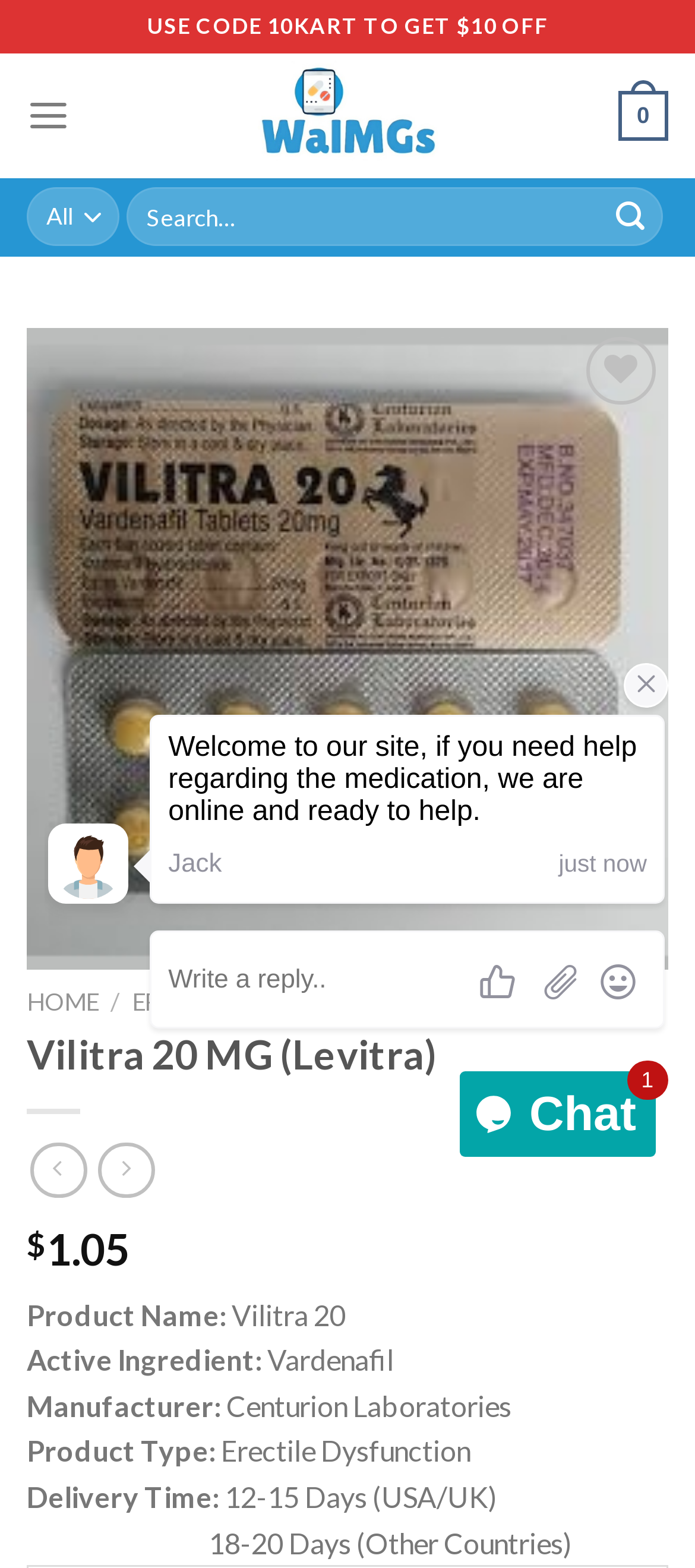What is the product name?
Craft a detailed and extensive response to the question.

I found the product name by looking at the static text elements on the webpage. Specifically, I found the text 'Product Name:' and its corresponding value 'Vilitra 20' which indicates the product name.